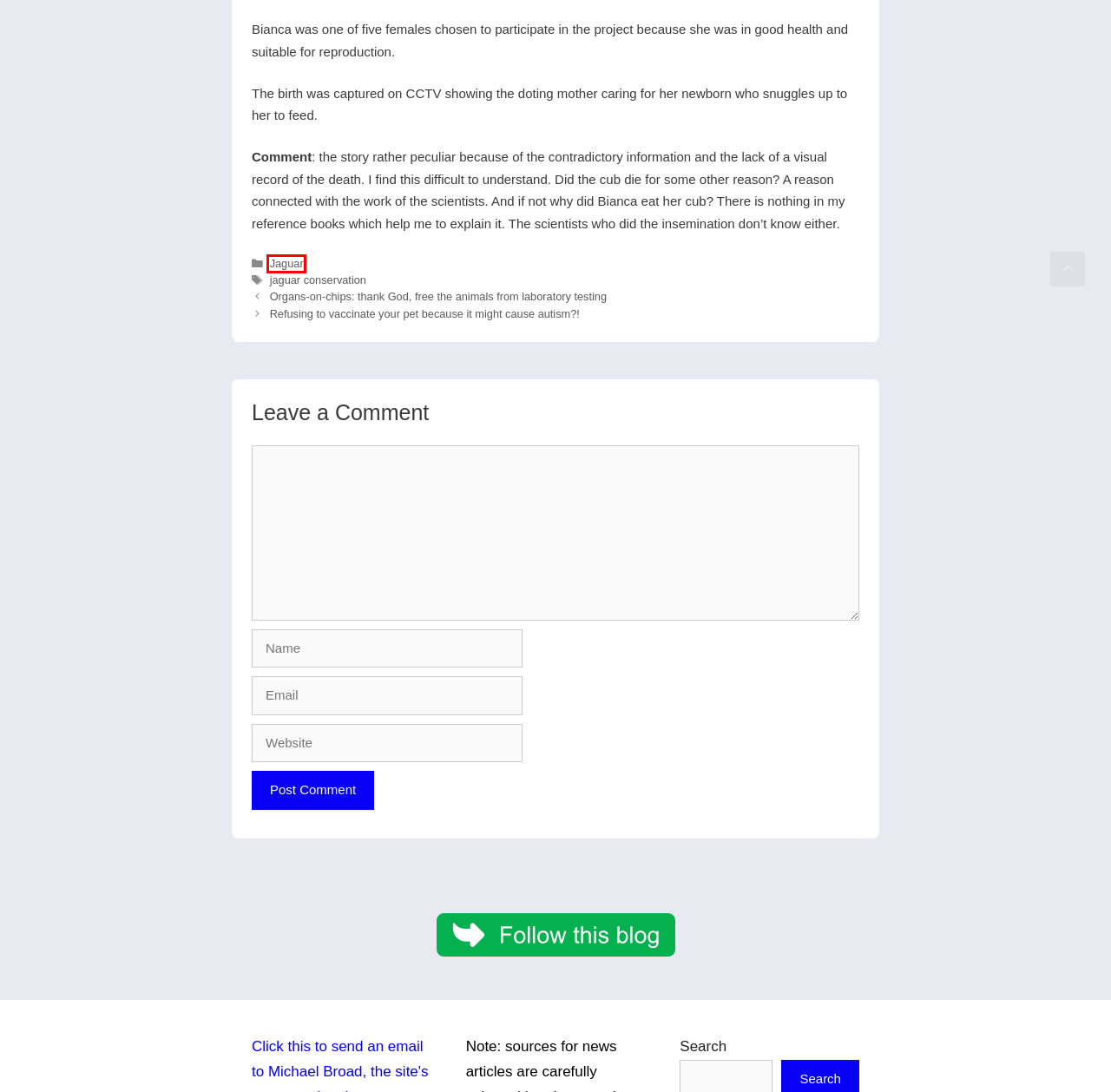You are presented with a screenshot of a webpage containing a red bounding box around an element. Determine which webpage description best describes the new webpage after clicking on the highlighted element. Here are the candidates:
A. money – Michael Broad
B. PoC
C. Wild Cat Species – Michael Broad
D. Michael Broad – A Michael Broad Blog
E. Organs-on-chips: thank God, free the animals from laboratory testing – Michael Broad
F. jaguar conservation – Michael Broad
G. Refusing to vaccinate your pet because it might cause autism?! – Michael Broad
H. Jaguar – Michael Broad

H